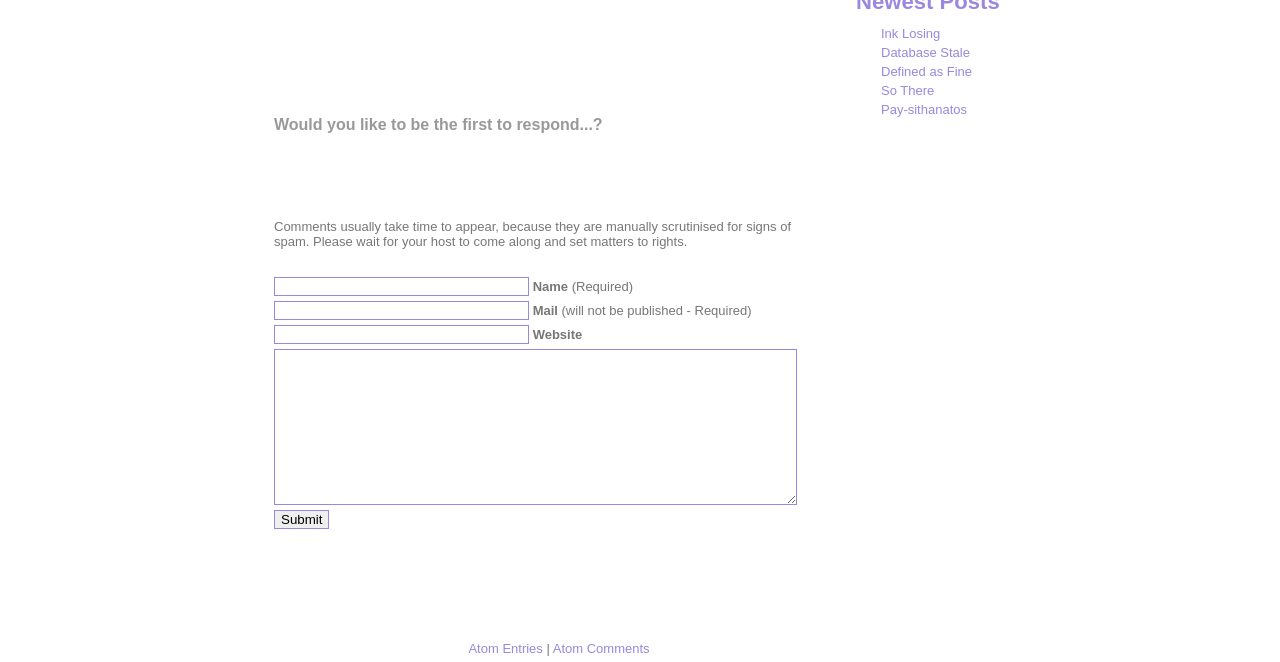Based on the element description "Defined as Fine", predict the bounding box coordinates of the UI element.

[0.688, 0.096, 0.759, 0.119]